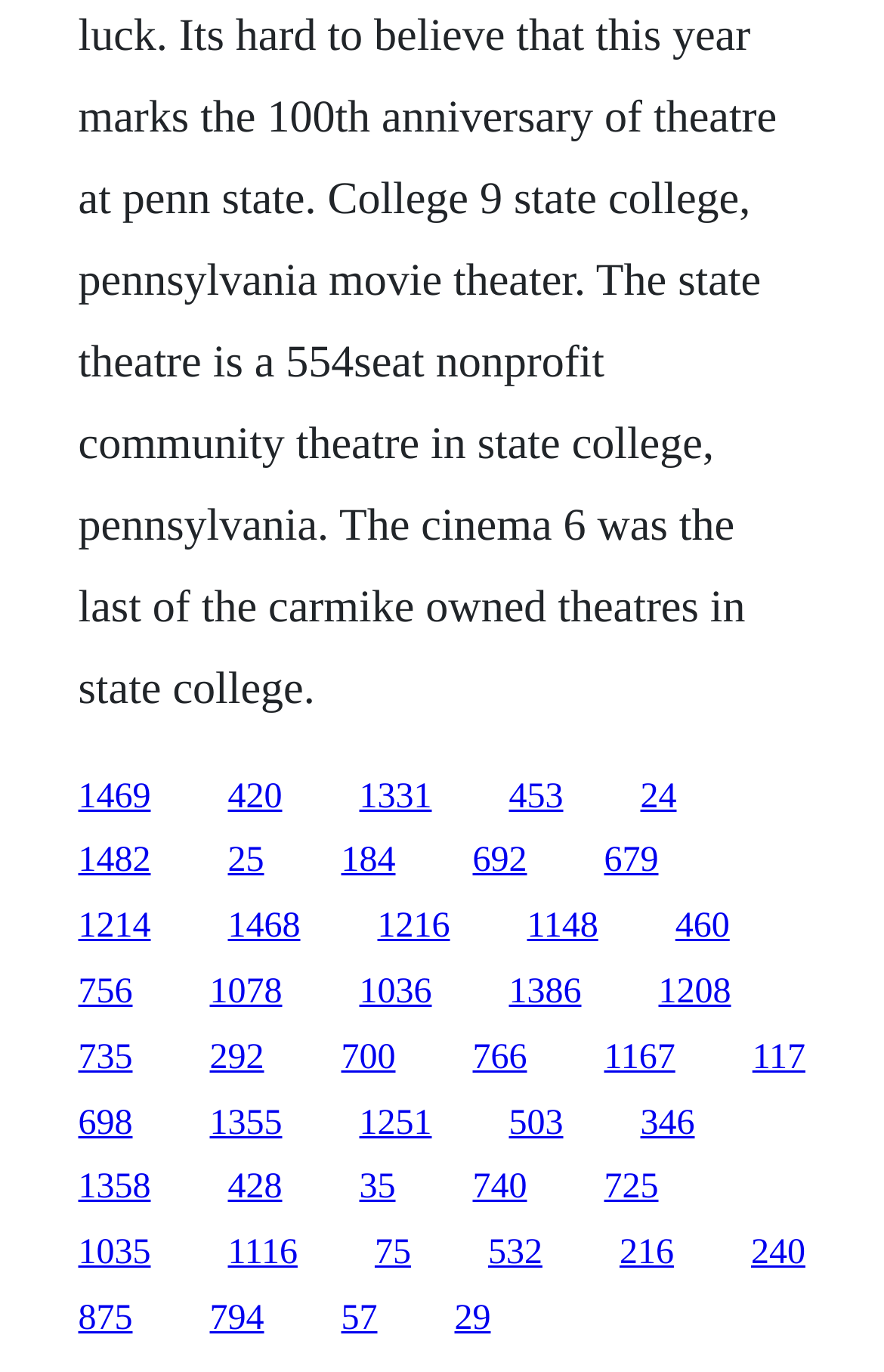How many links have a width greater than 0.1?
Examine the image and give a concise answer in one word or a short phrase.

25